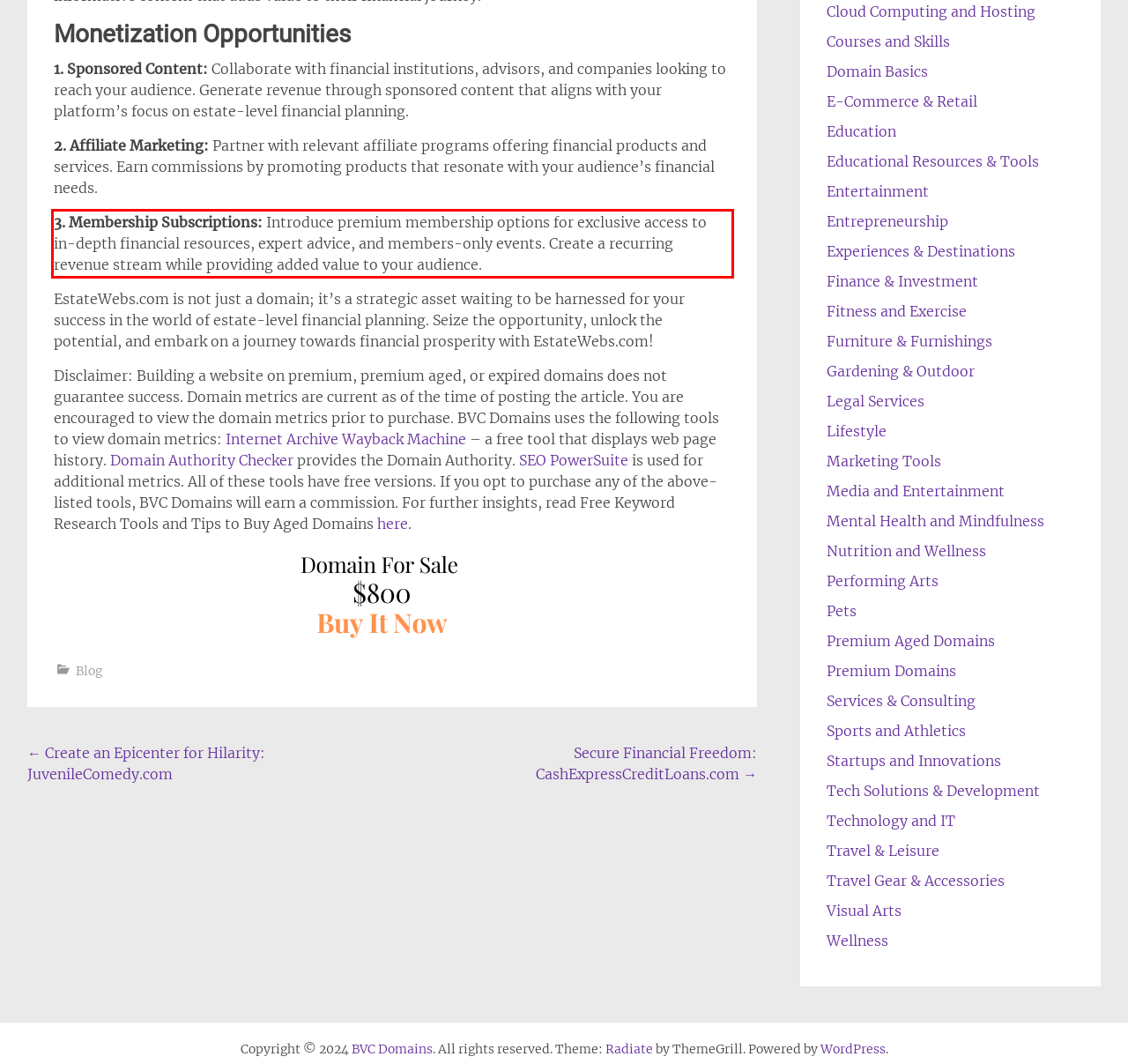View the screenshot of the webpage and identify the UI element surrounded by a red bounding box. Extract the text contained within this red bounding box.

3. Membership Subscriptions: Introduce premium membership options for exclusive access to in-depth financial resources, expert advice, and members-only events. Create a recurring revenue stream while providing added value to your audience.